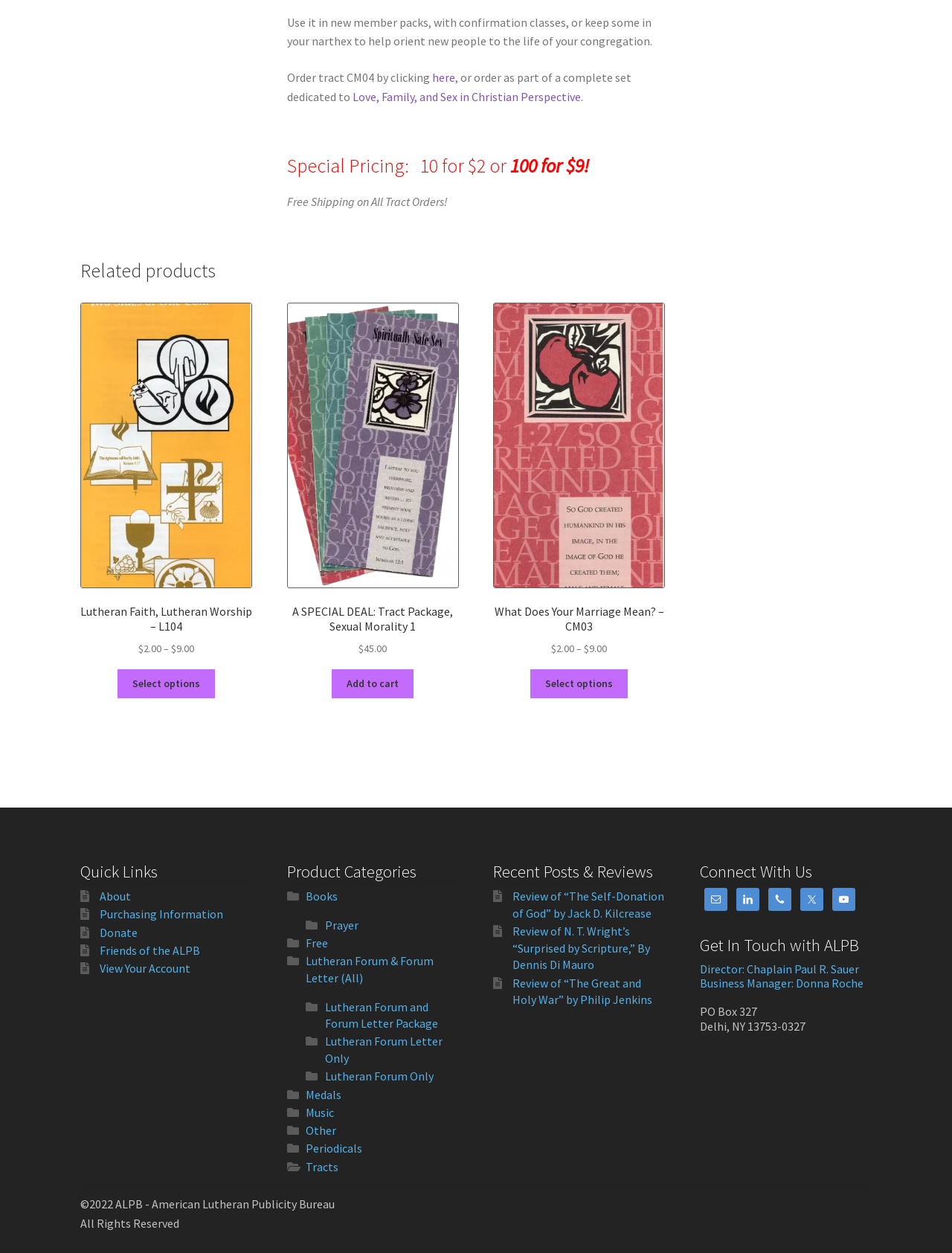Locate the bounding box of the UI element described by: "Business Manager: Donna Roche" in the given webpage screenshot.

[0.735, 0.778, 0.907, 0.79]